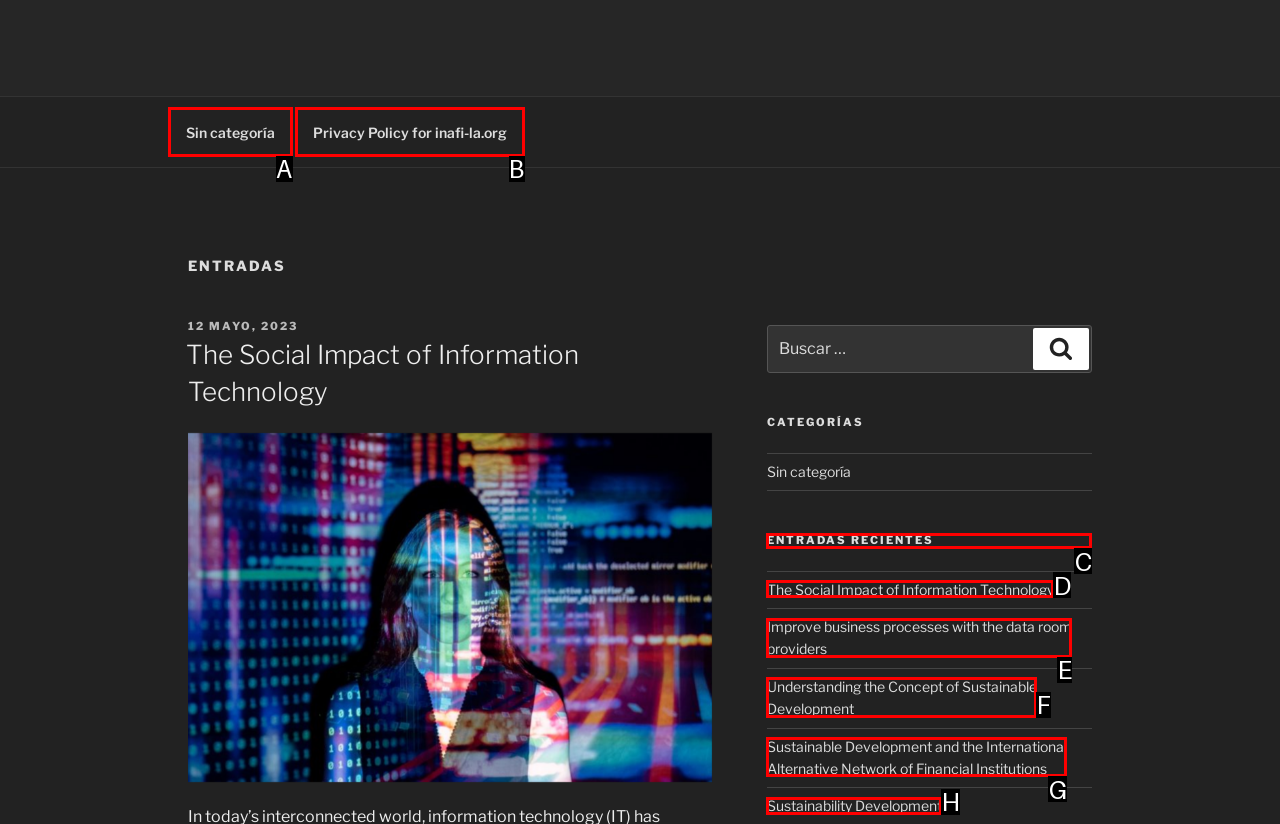Select the HTML element that needs to be clicked to carry out the task: Click the 'Login' button
Provide the letter of the correct option.

None